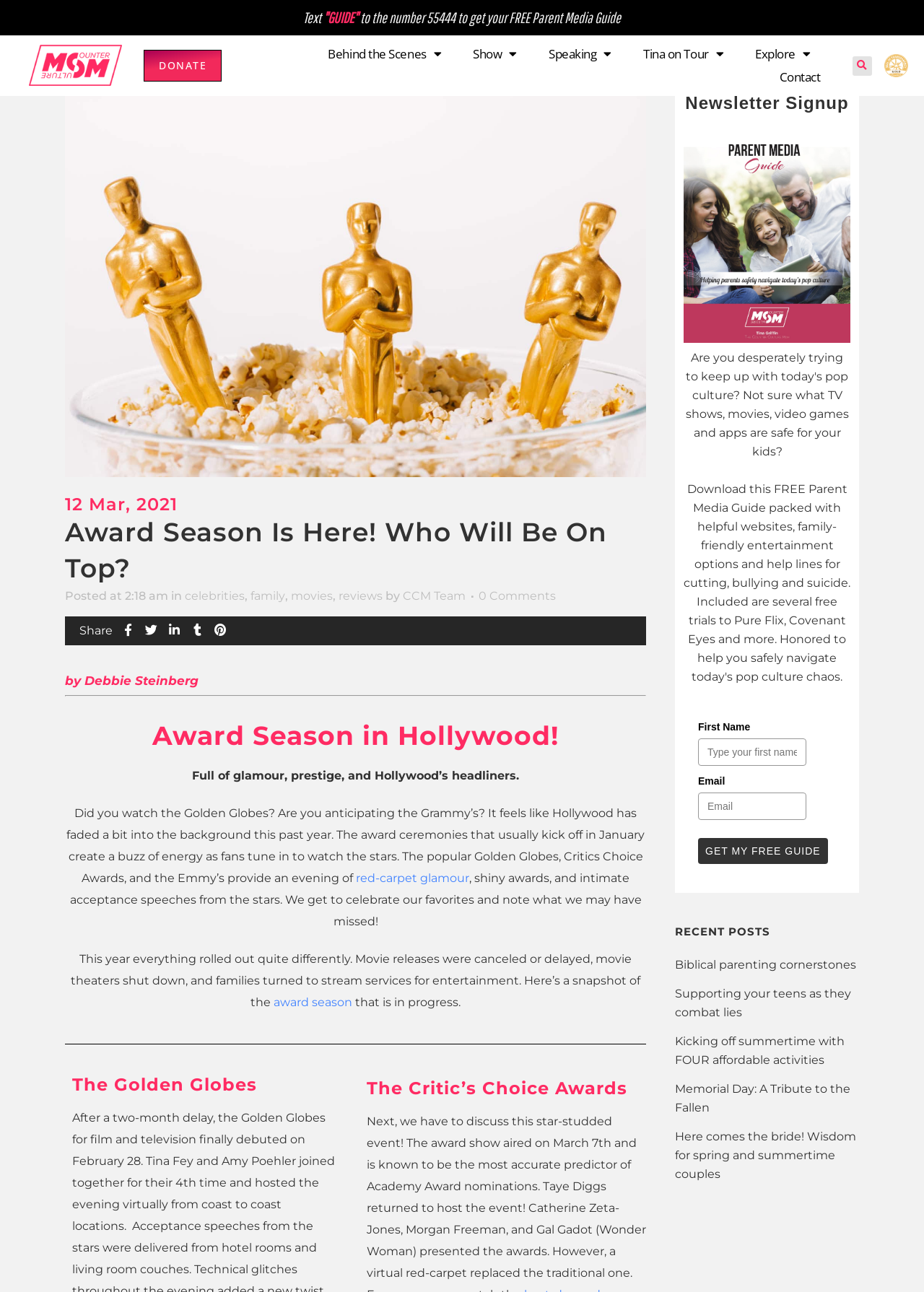Detail the features and information presented on the webpage.

This webpage is about award season in Hollywood, with a focus on the Golden Globes and the Critic's Choice Awards. At the top of the page, there is a navigation menu with links to "GUIDE", "Counter Culture Mom Logo", "DONATE", and several dropdown menus labeled "Behind the Scenes", "Show", "Speaking", "Tina on Tour", and "Explore". 

Below the navigation menu, there is a large image related to award season, taking up most of the width of the page. 

The main content of the page is divided into several sections. The first section has a heading "Award Season Is Here! Who Will Be On Top?" and is followed by a paragraph of text discussing the excitement of award season. 

The next section has a heading "by Debbie Steinberg" and is separated from the previous section by a horizontal line. This section discusses the glamour and prestige of award season in Hollywood, with links to "red-carpet glamour" and "award season". 

The following sections are dedicated to specific award ceremonies, including the Golden Globes and the Critic's Choice Awards. Each section has a heading and a brief description of the ceremony. 

On the right side of the page, there is a complementary section with a heading "Newsletter Signup" and a form to sign up for a newsletter. Below the form, there are links to recent posts, including "Biblical parenting cornerstones", "Supporting your teens as they combat lies", and several others.